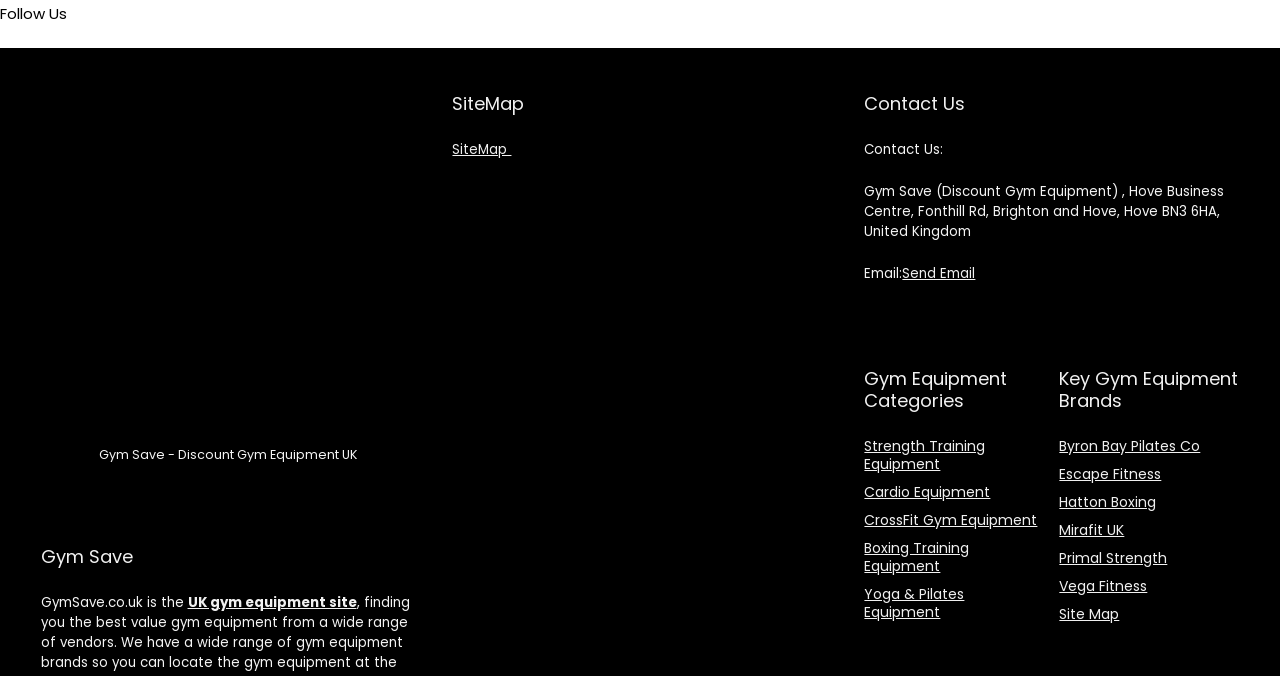Please find the bounding box coordinates of the element's region to be clicked to carry out this instruction: "Follow us on social media".

[0.0, 0.004, 0.052, 0.036]